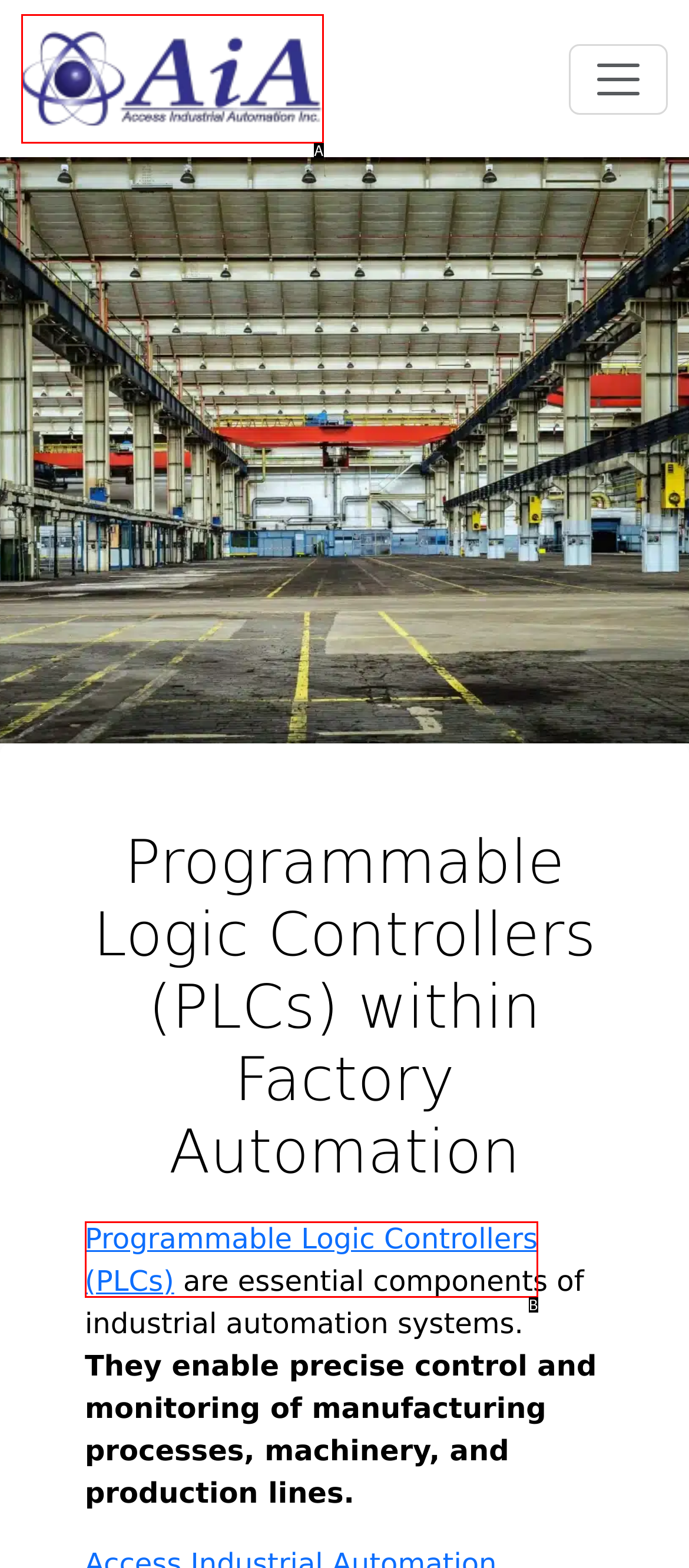Find the option that best fits the description: parent_node: Simple Frugality title="Menu". Answer with the letter of the option.

None